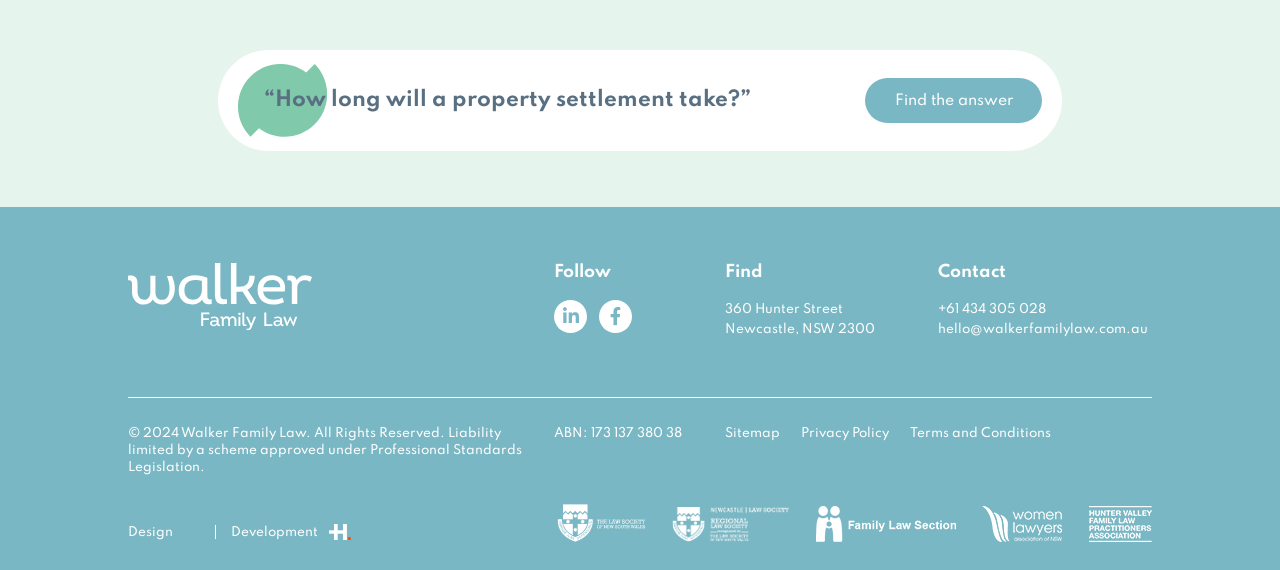Please identify the bounding box coordinates of where to click in order to follow the instruction: "Click on 'Find the answer'".

[0.676, 0.136, 0.814, 0.215]